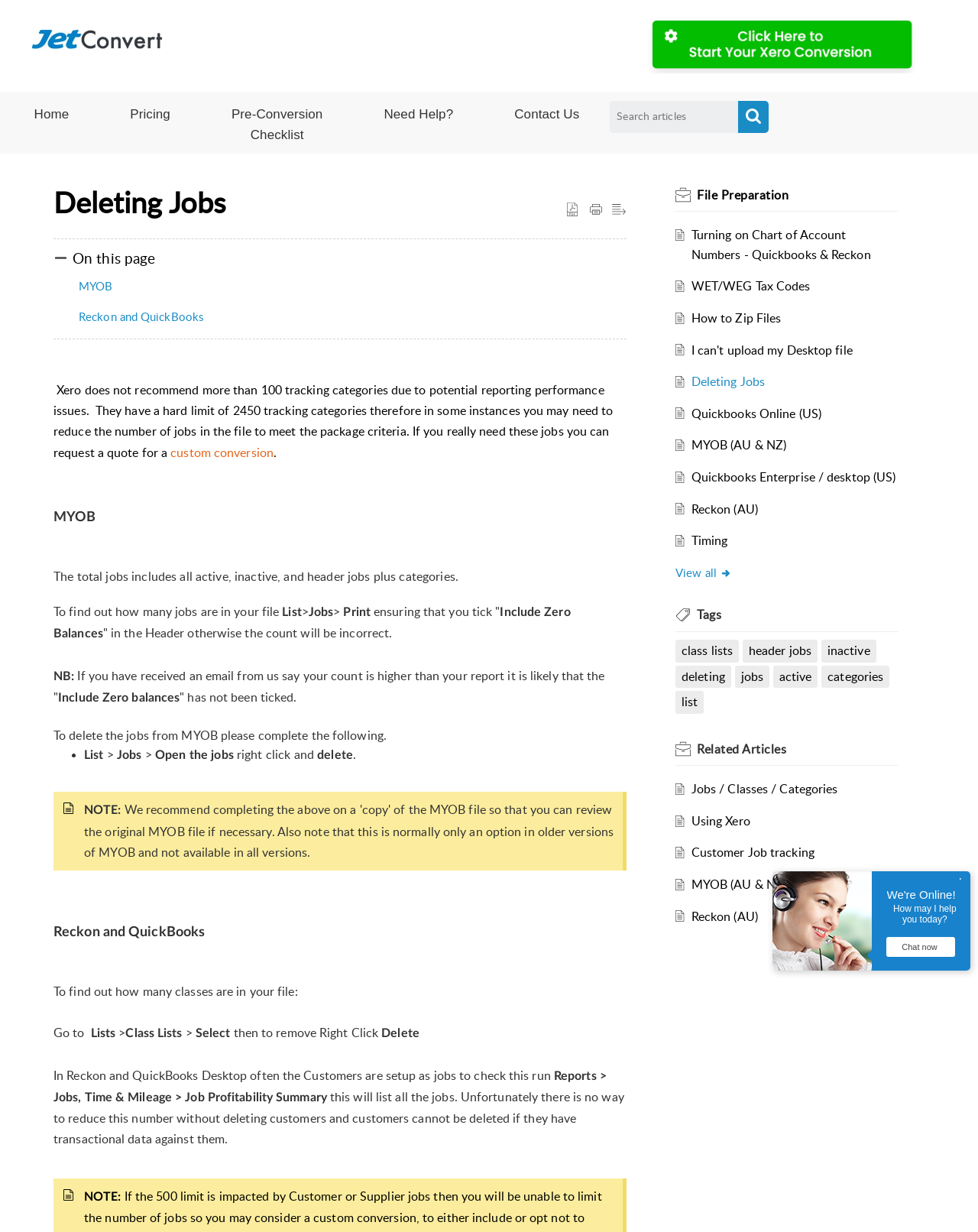Give the bounding box coordinates for the element described as: "Contact Us".

[0.495, 0.084, 0.624, 0.103]